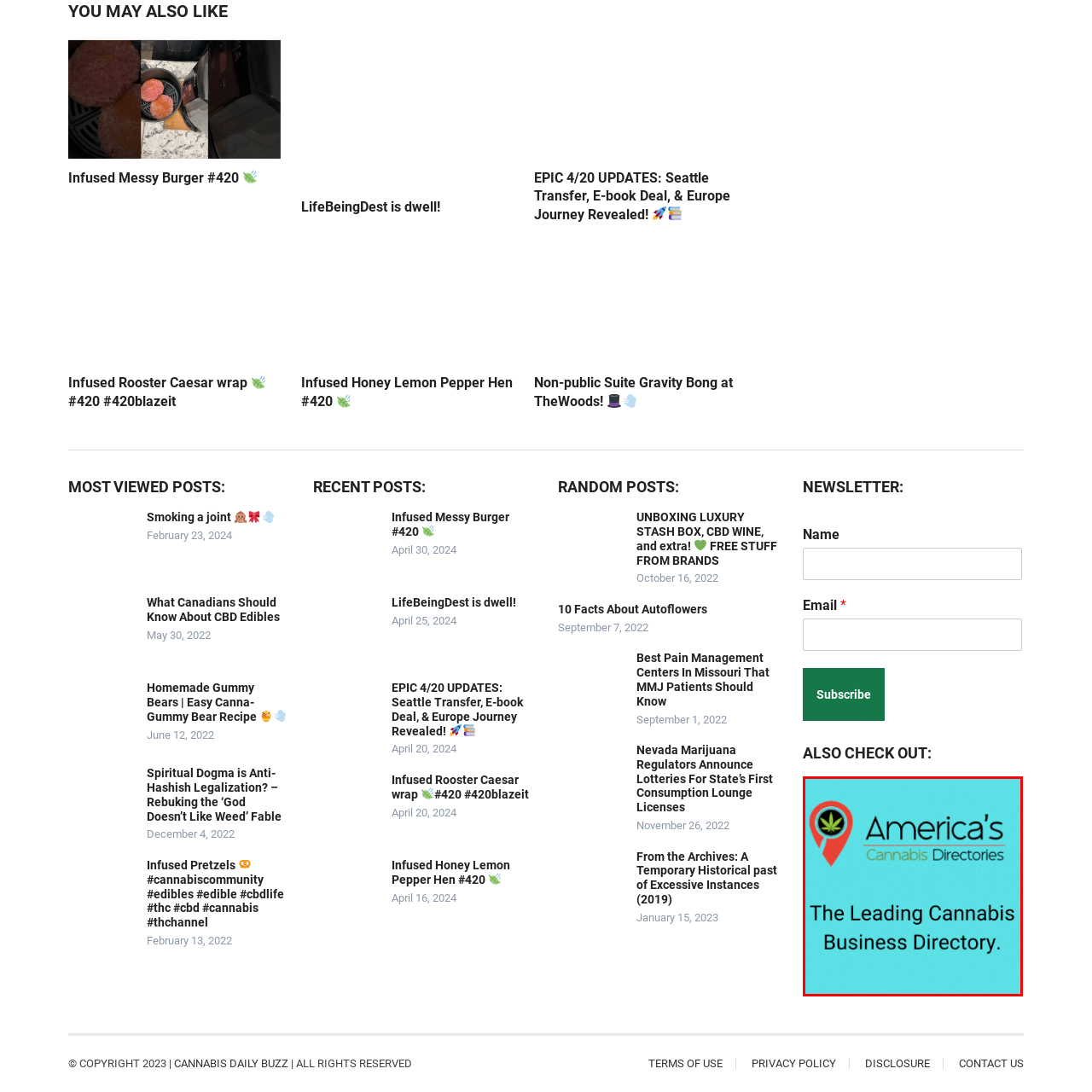What is the purpose of 'America's Cannabis Directories'?
Please interpret the image highlighted by the red bounding box and offer a detailed explanation based on what you observe visually.

The logo and tagline of 'America's Cannabis Directories' convey the resource's role as a comprehensive guide for users seeking cannabis services and information across the country, effectively highlighting its purpose as a cannabis business directory.